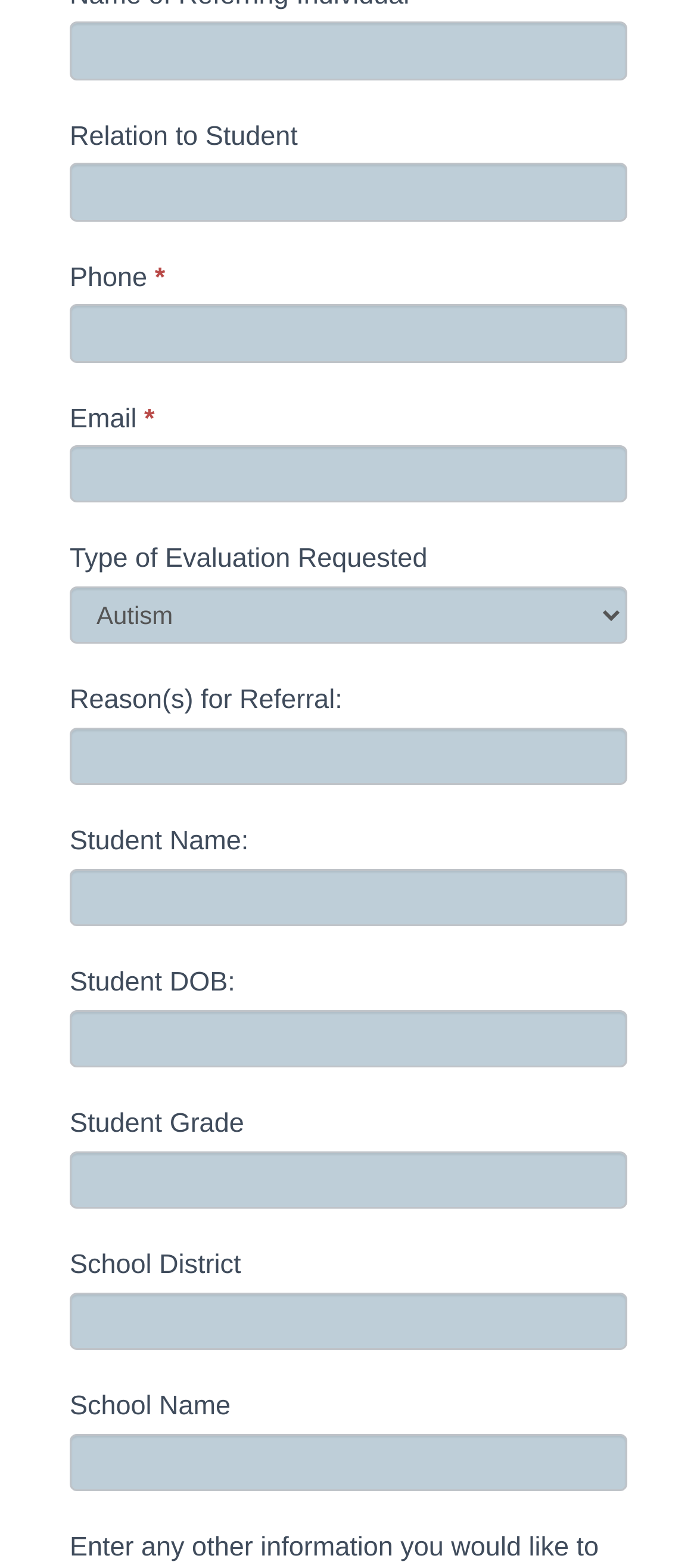Identify the bounding box coordinates of the section that should be clicked to achieve the task described: "Enter the name of referring individual".

[0.1, 0.014, 0.9, 0.051]